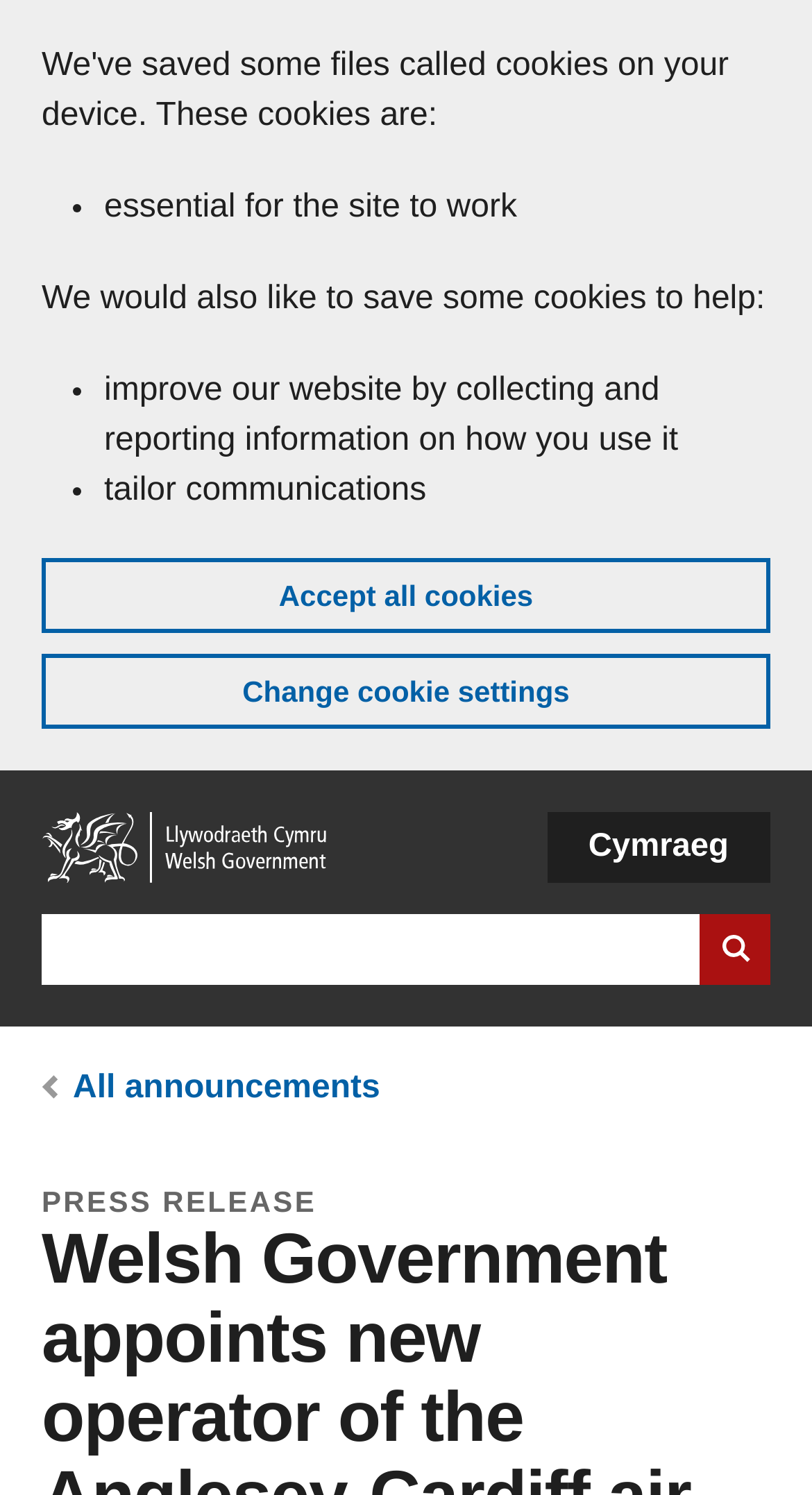Locate the bounding box coordinates of the element I should click to achieve the following instruction: "Skip to main content".

[0.051, 0.014, 0.103, 0.028]